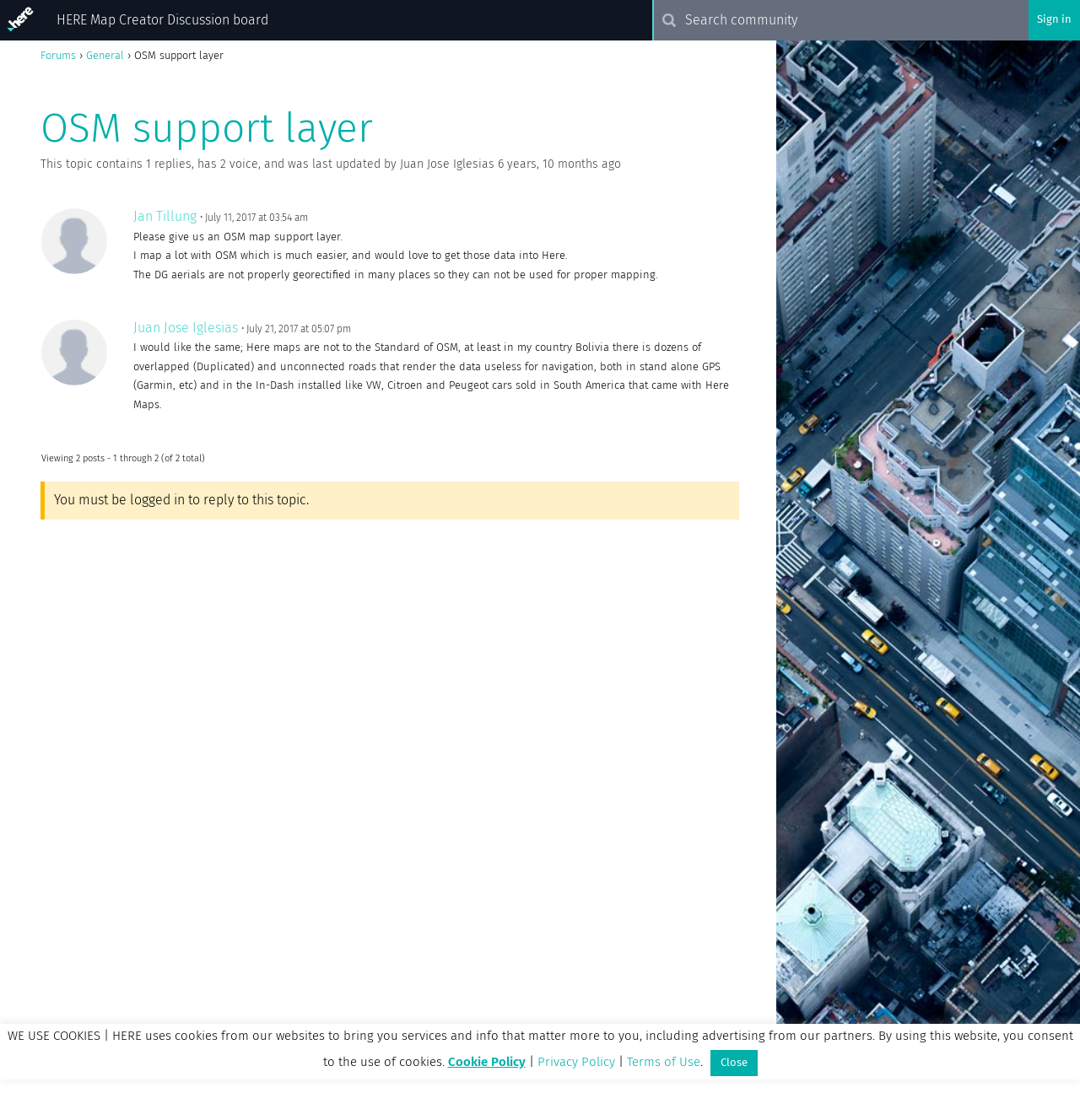What is the main purpose of the discussion?
Based on the image, respond with a single word or phrase.

To request OSM map support layer